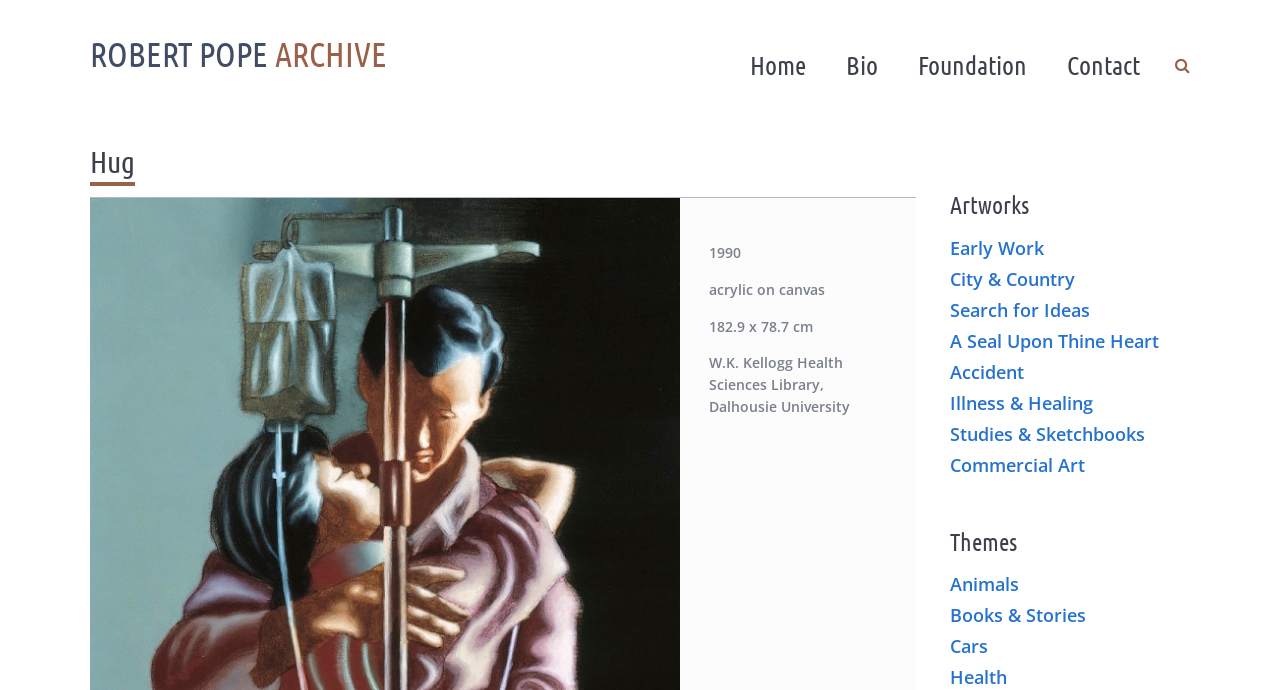Kindly determine the bounding box coordinates for the area that needs to be clicked to execute this instruction: "learn about the artist".

[0.661, 0.043, 0.686, 0.145]